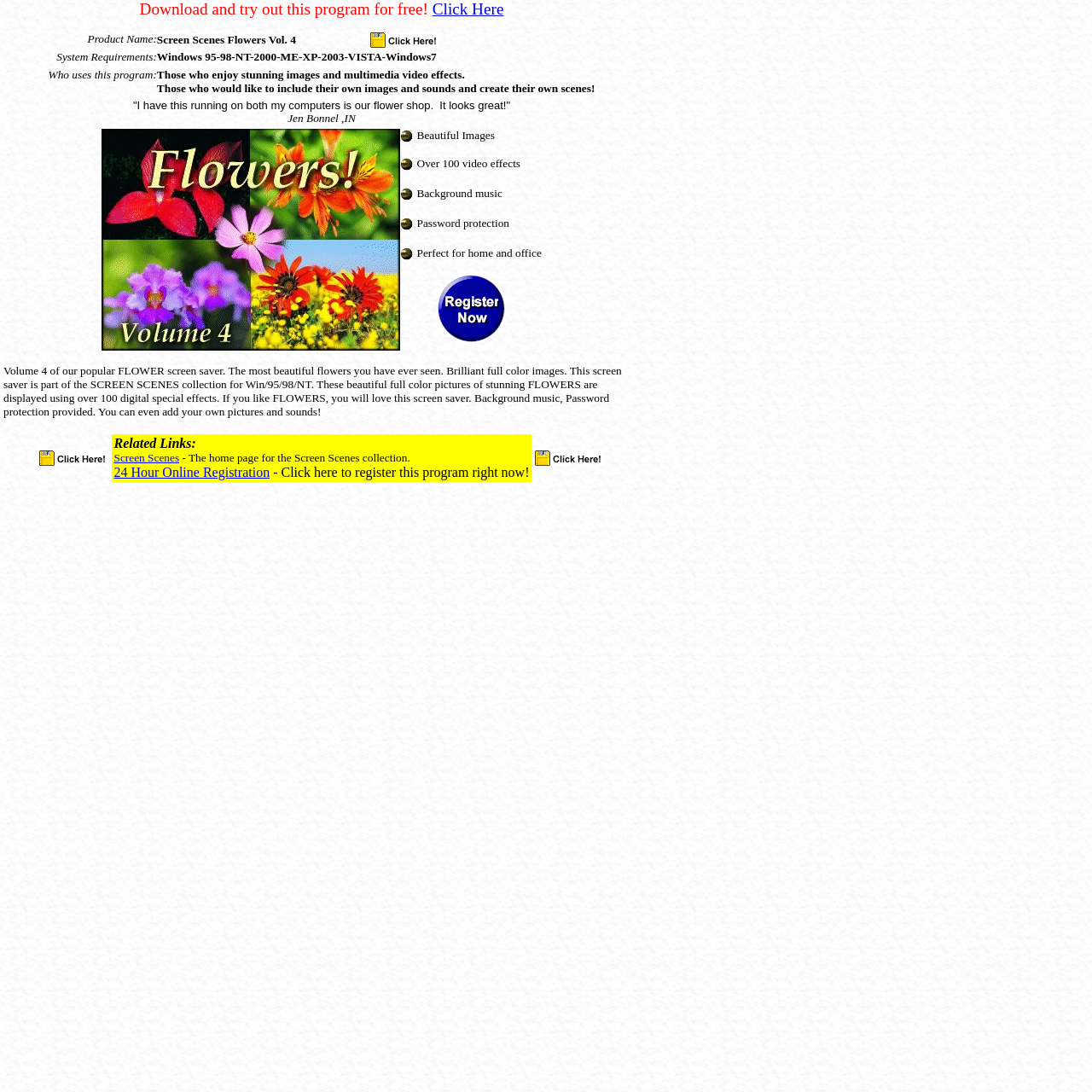Based on the element description: "Anglo-Persian Agreement of 1919", identify the UI element and provide its bounding box coordinates. Use four float numbers between 0 and 1, [left, top, right, bottom].

None